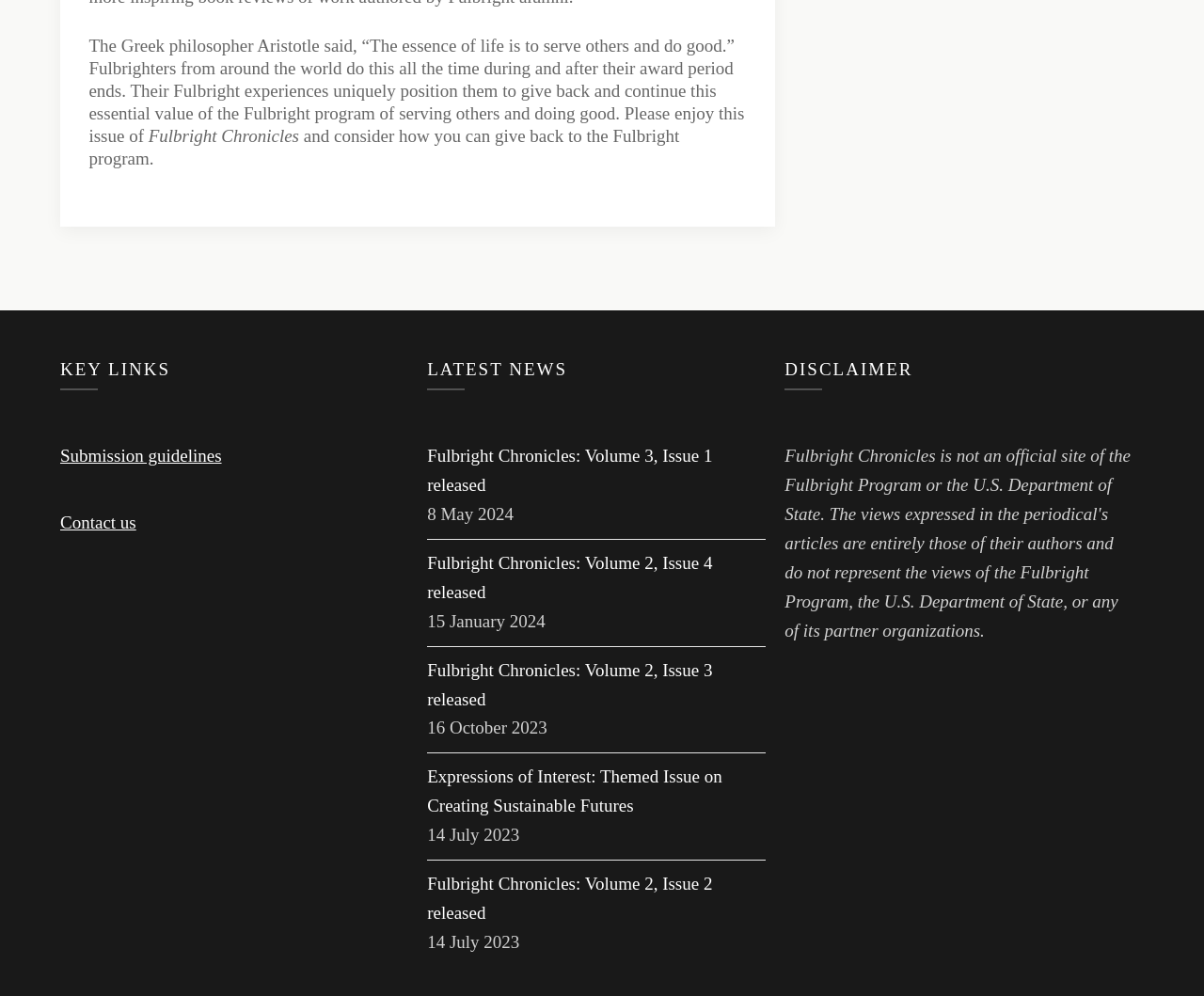Provide your answer in one word or a succinct phrase for the question: 
What are the two categories of links on the webpage?

KEY LINKS and LATEST NEWS